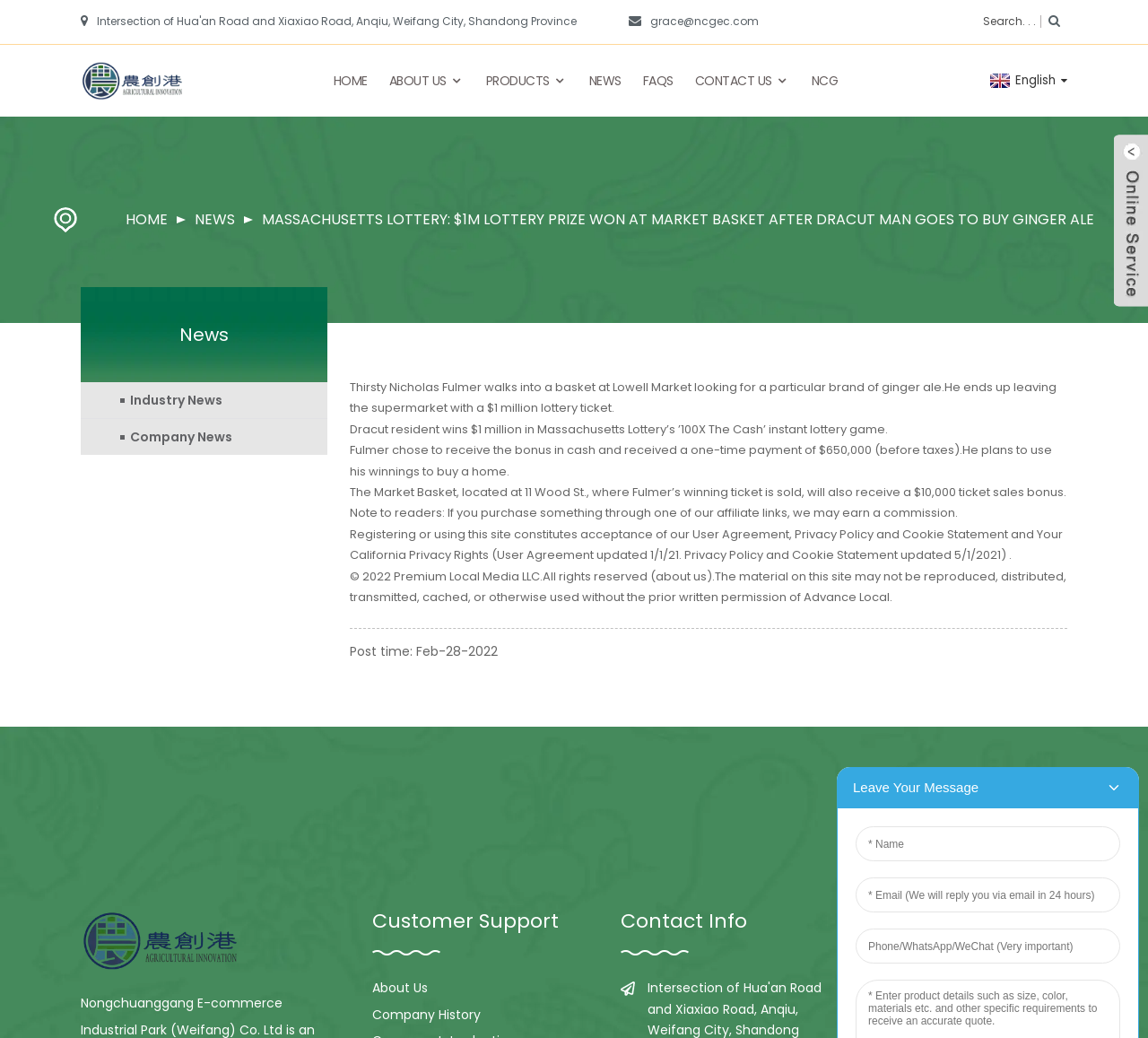Refer to the image and provide an in-depth answer to the question: 
What is the date of the news article?

I found the answer by reading the article content, specifically the separator section, which mentions 'Post time: Feb-28-2022'.